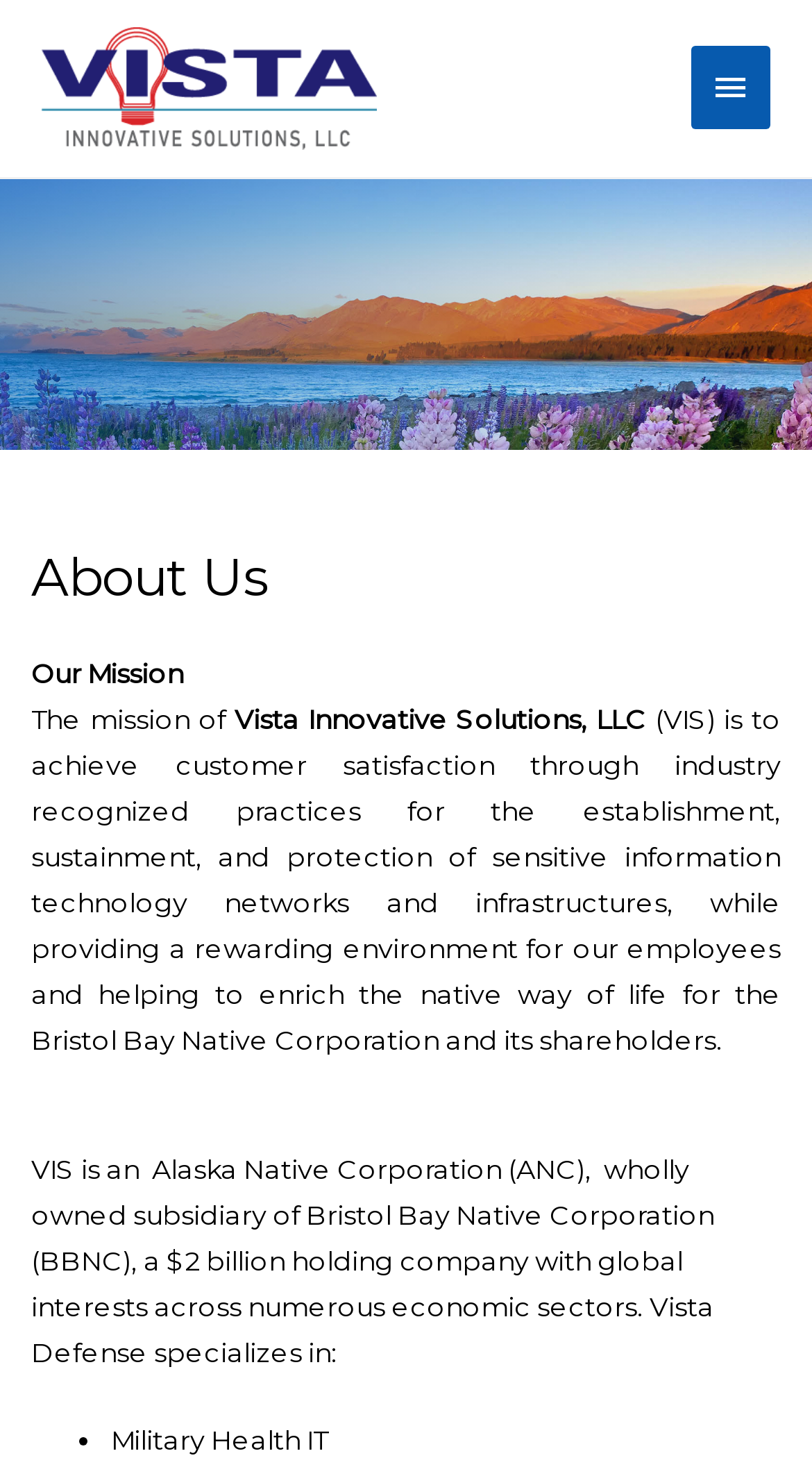Answer in one word or a short phrase: 
What is the company name?

Vista Innovative Solutions